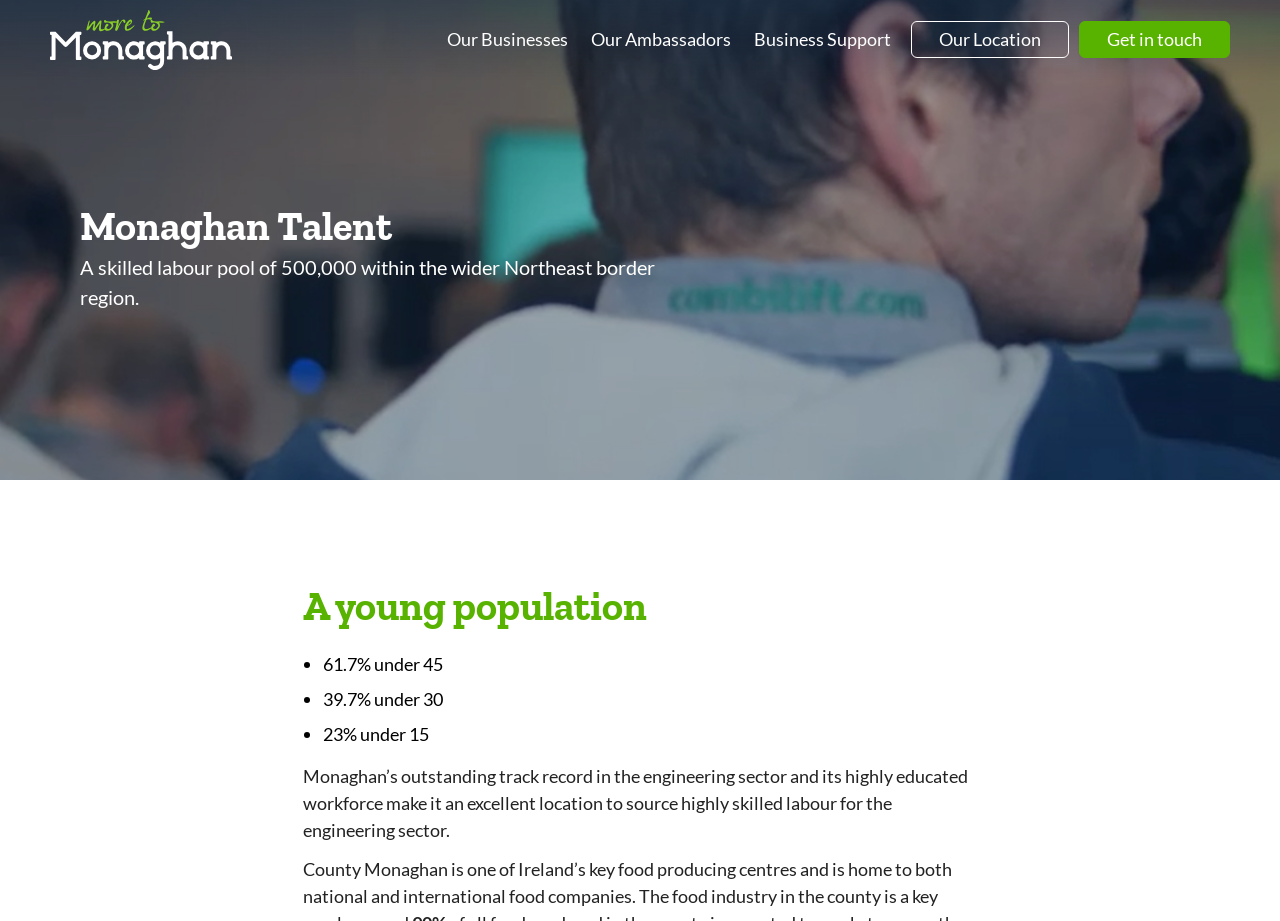Explain in detail what is displayed on the webpage.

The webpage is about Monaghan Talent, highlighting the region's advantages for businesses. At the top, there are seven links, including "Our Businesses", "Our Ambassadors", "Business Support", "Our Location", and "Get in touch", which are positioned horizontally across the page. 

Below these links, a prominent heading "Monaghan Talent" is centered on the page. Underneath this heading, a paragraph of text describes the region's skilled labor pool of 500,000 within the wider Northeast border region.

Further down, a section highlights the region's young population. This section is headed by a subheading "A young population" and features three bullet points, each indicating a demographic statistic: 61.7% of the population is under 45, 39.7% is under 30, and 23% is under 15. 

Finally, a paragraph of text explains how Monaghan's outstanding track record in the engineering sector, combined with its highly educated workforce, makes it an excellent location to source highly skilled labor for the engineering sector. This text is positioned below the demographic statistics.